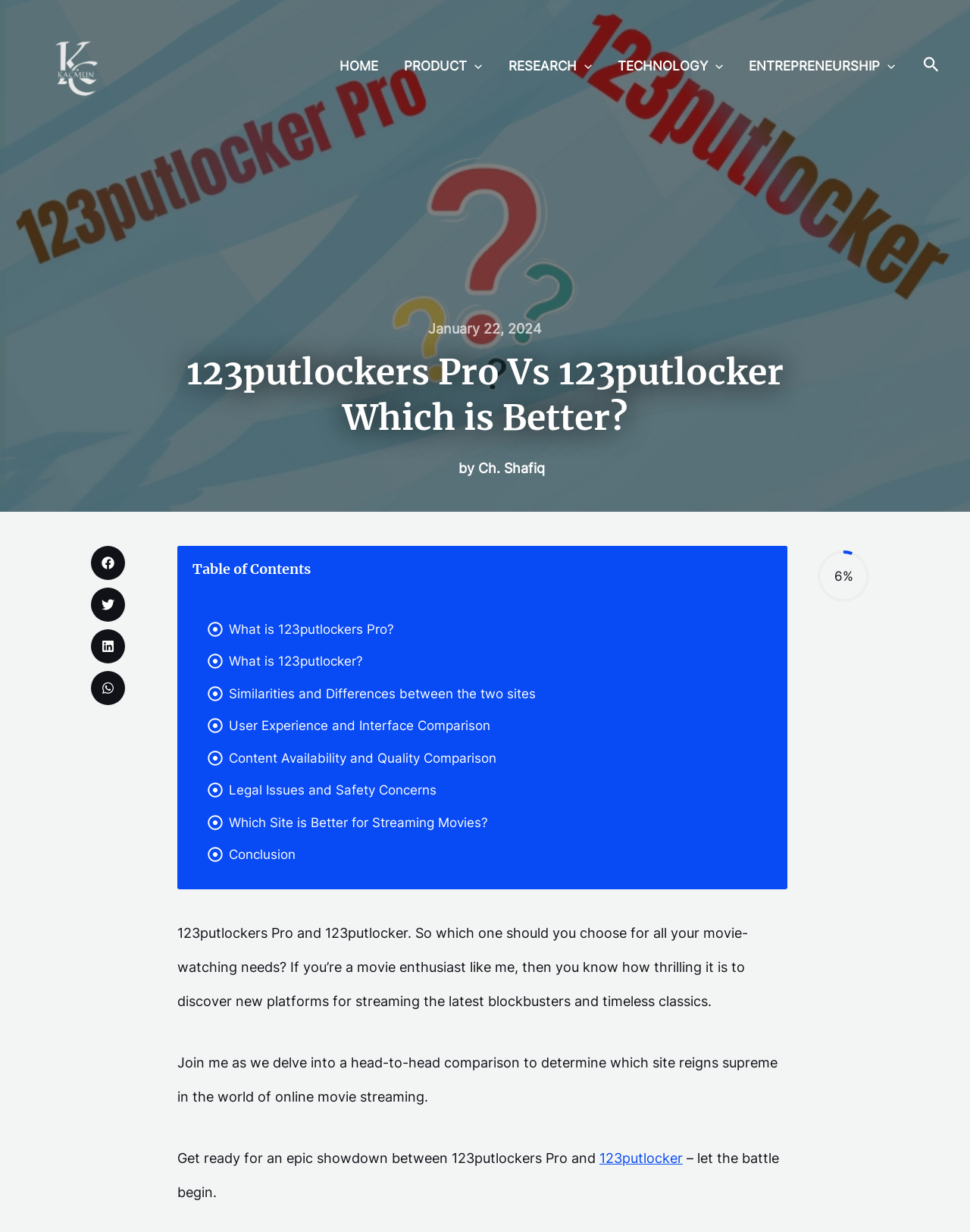What is the main topic of this webpage?
Using the visual information, respond with a single word or phrase.

Movie streaming